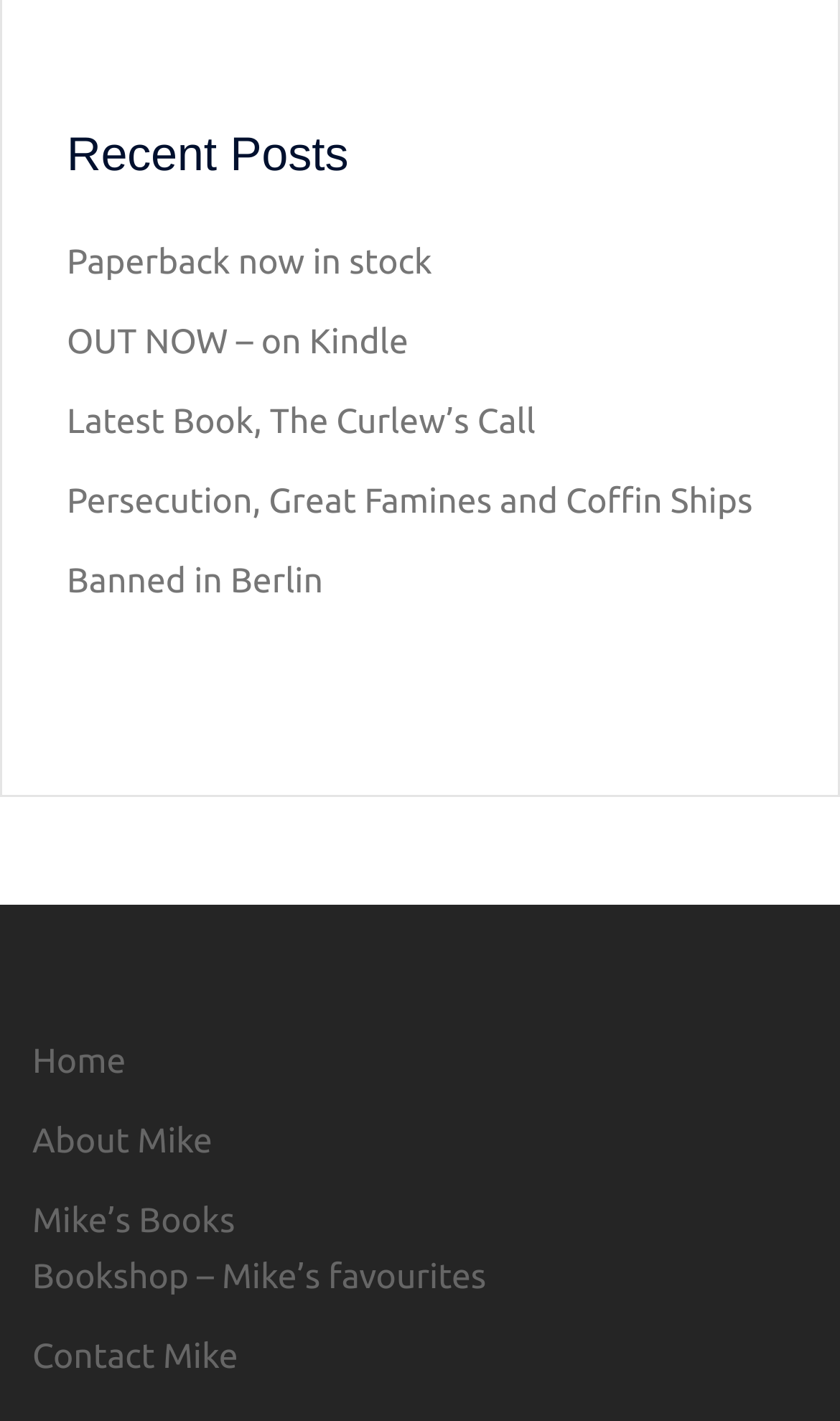Please identify the bounding box coordinates of the clickable region that I should interact with to perform the following instruction: "Go to home page". The coordinates should be expressed as four float numbers between 0 and 1, i.e., [left, top, right, bottom].

[0.038, 0.733, 0.15, 0.761]